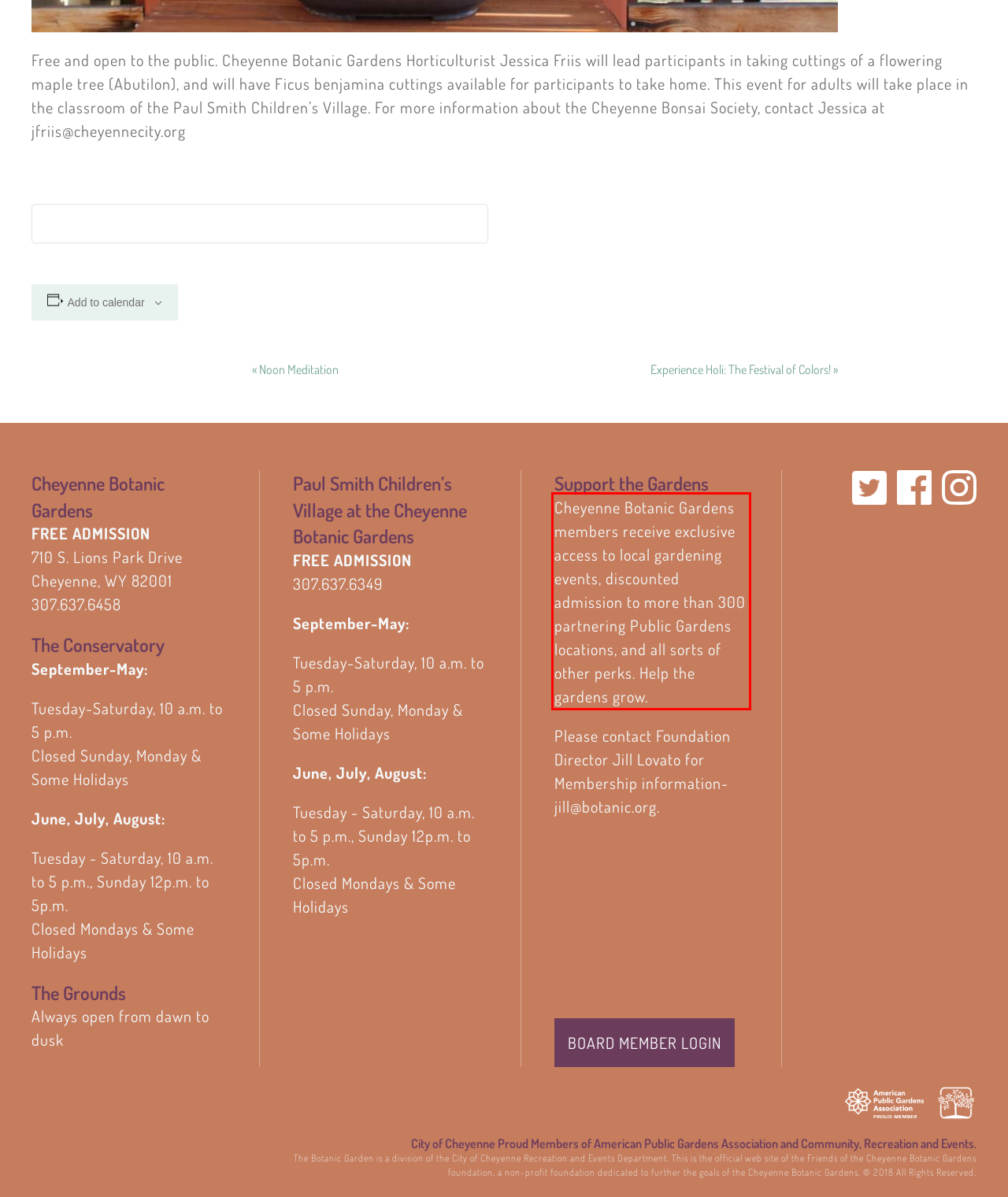Inspect the webpage screenshot that has a red bounding box and use OCR technology to read and display the text inside the red bounding box.

Cheyenne Botanic Gardens members receive exclusive access to local gardening events, discounted admission to more than 300 partnering Public Gardens locations, and all sorts of other perks. Help the gardens grow.